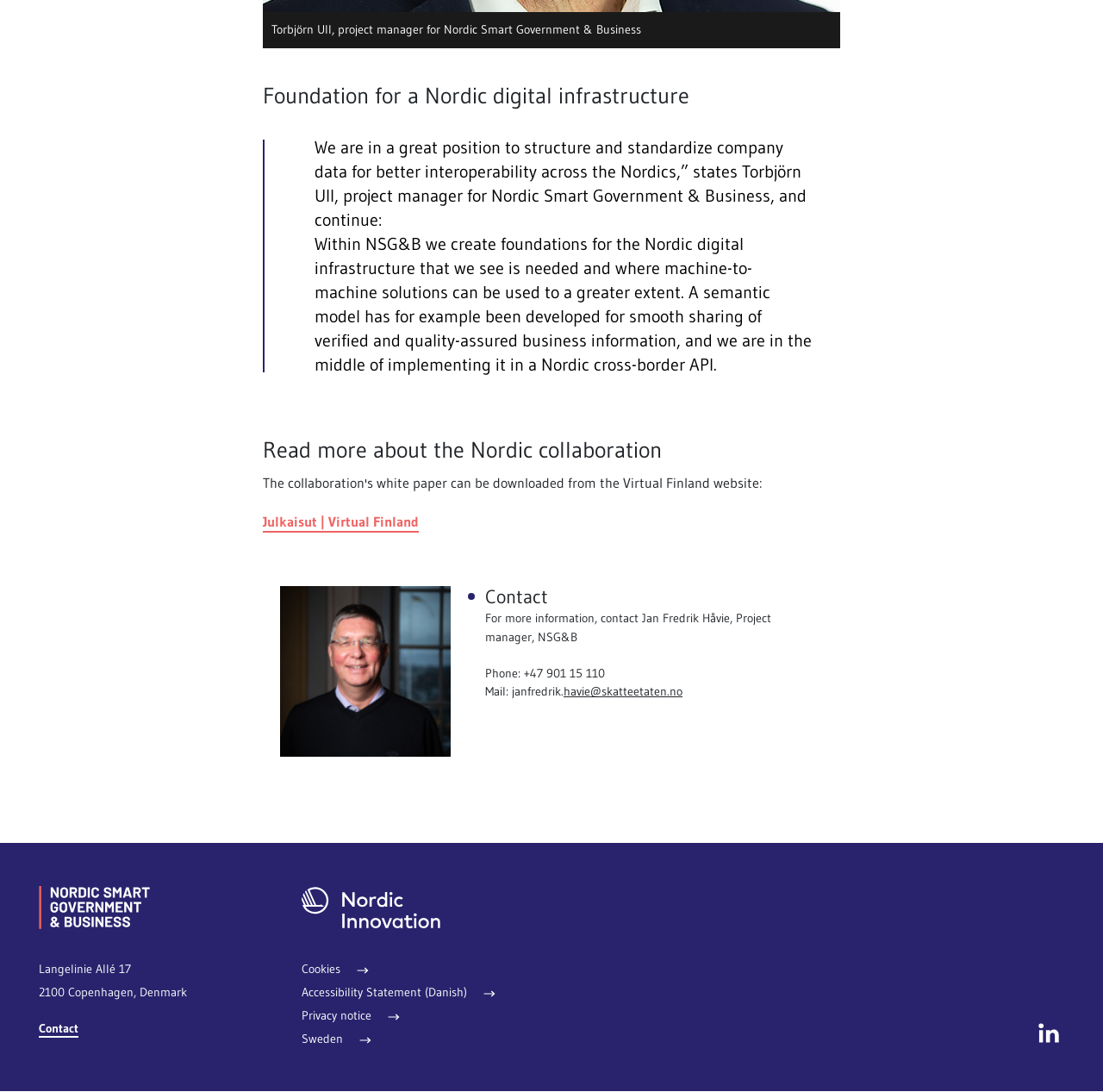Please answer the following question using a single word or phrase: 
Who can be contacted for more information about NSG&B?

Jan Fredrik Håvie